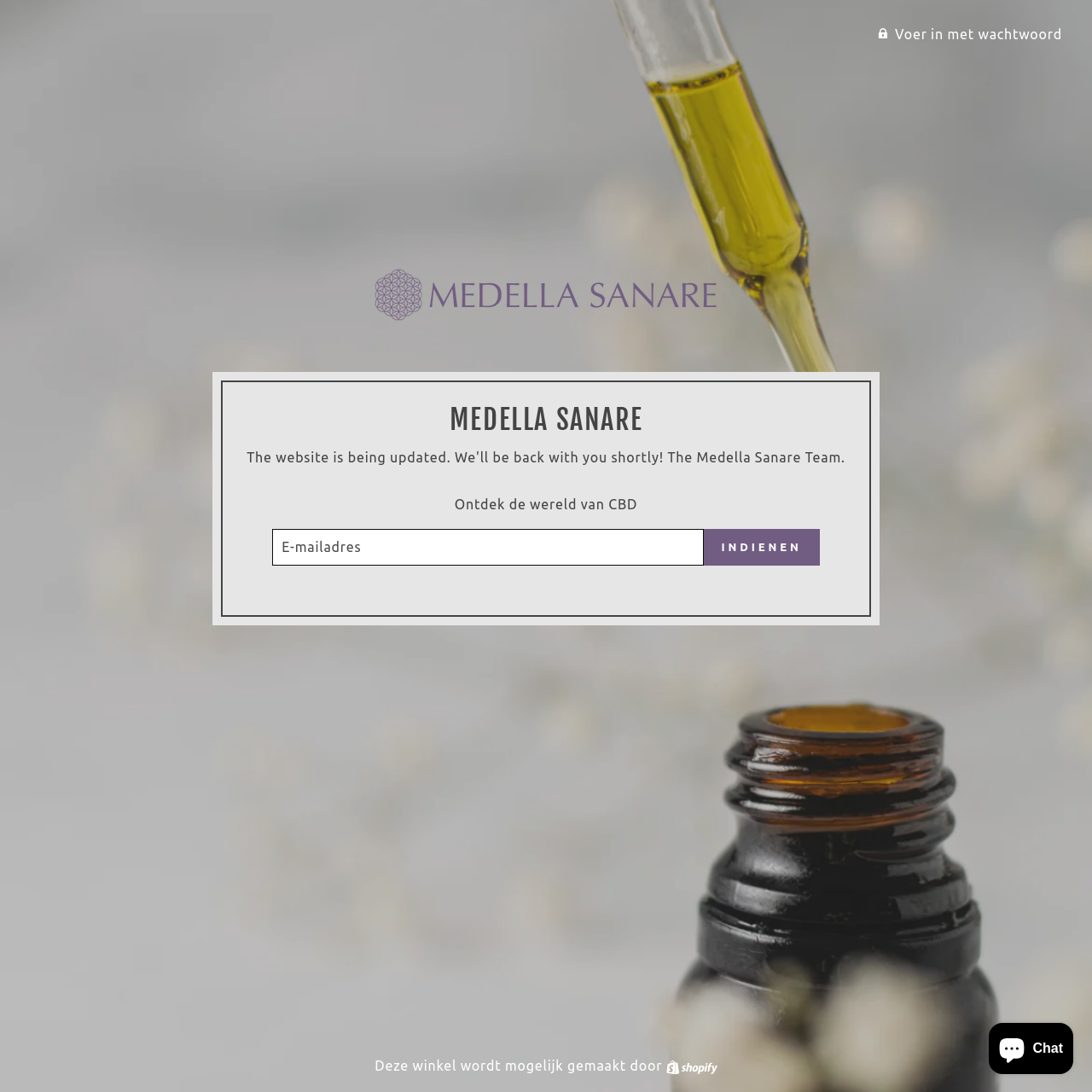Extract the bounding box coordinates for the described element: "Voer in met wachtwoord". The coordinates should be represented as four float numbers between 0 and 1: [left, top, right, bottom].

[0.0, 0.016, 0.984, 0.047]